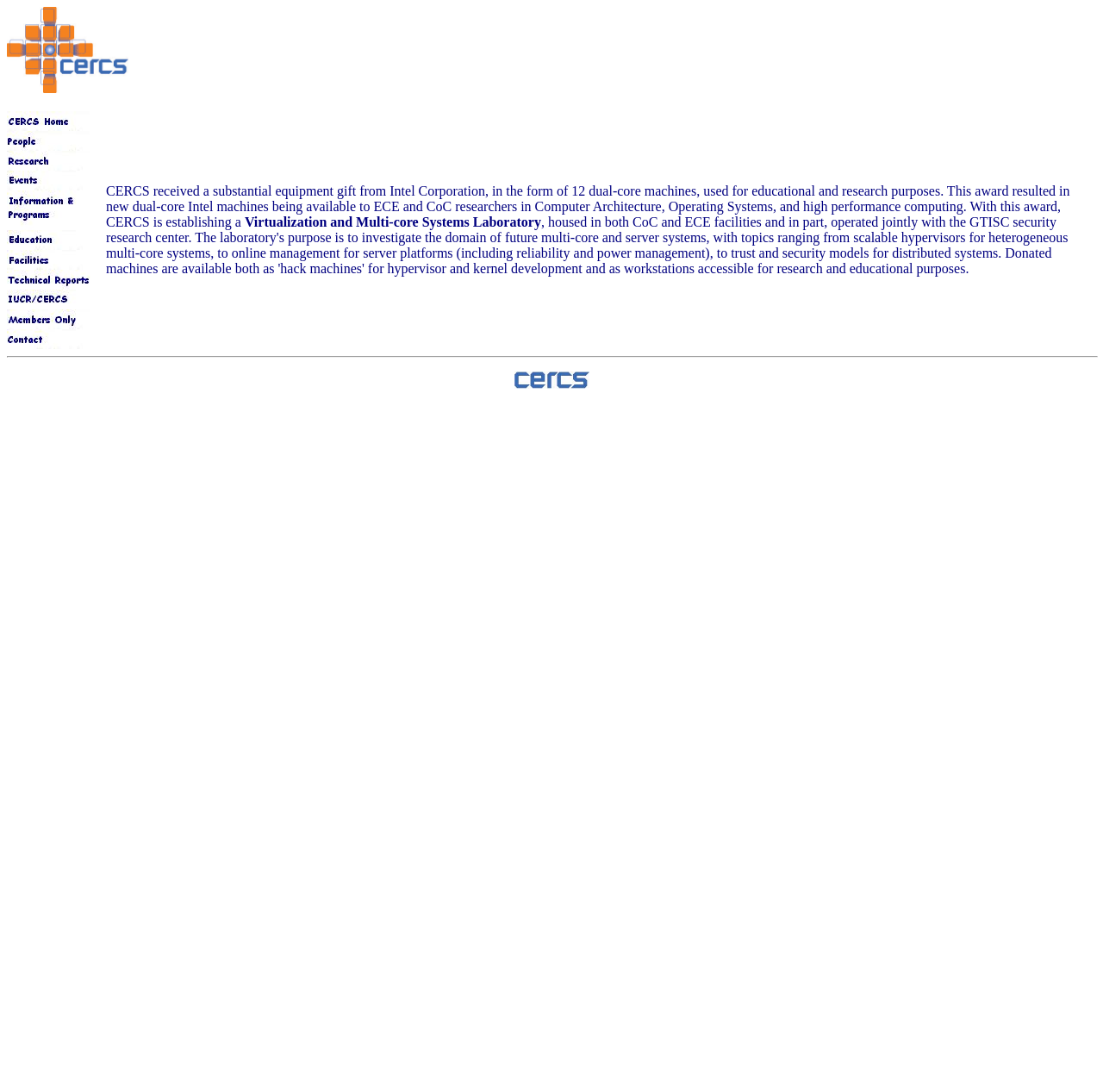How many links are there in the main table?
Based on the screenshot, answer the question with a single word or phrase.

12